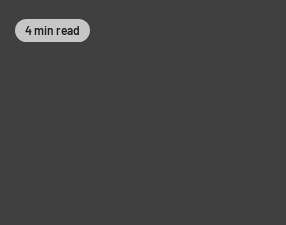What is the topic of the article?
Use the screenshot to answer the question with a single word or phrase.

Dental care